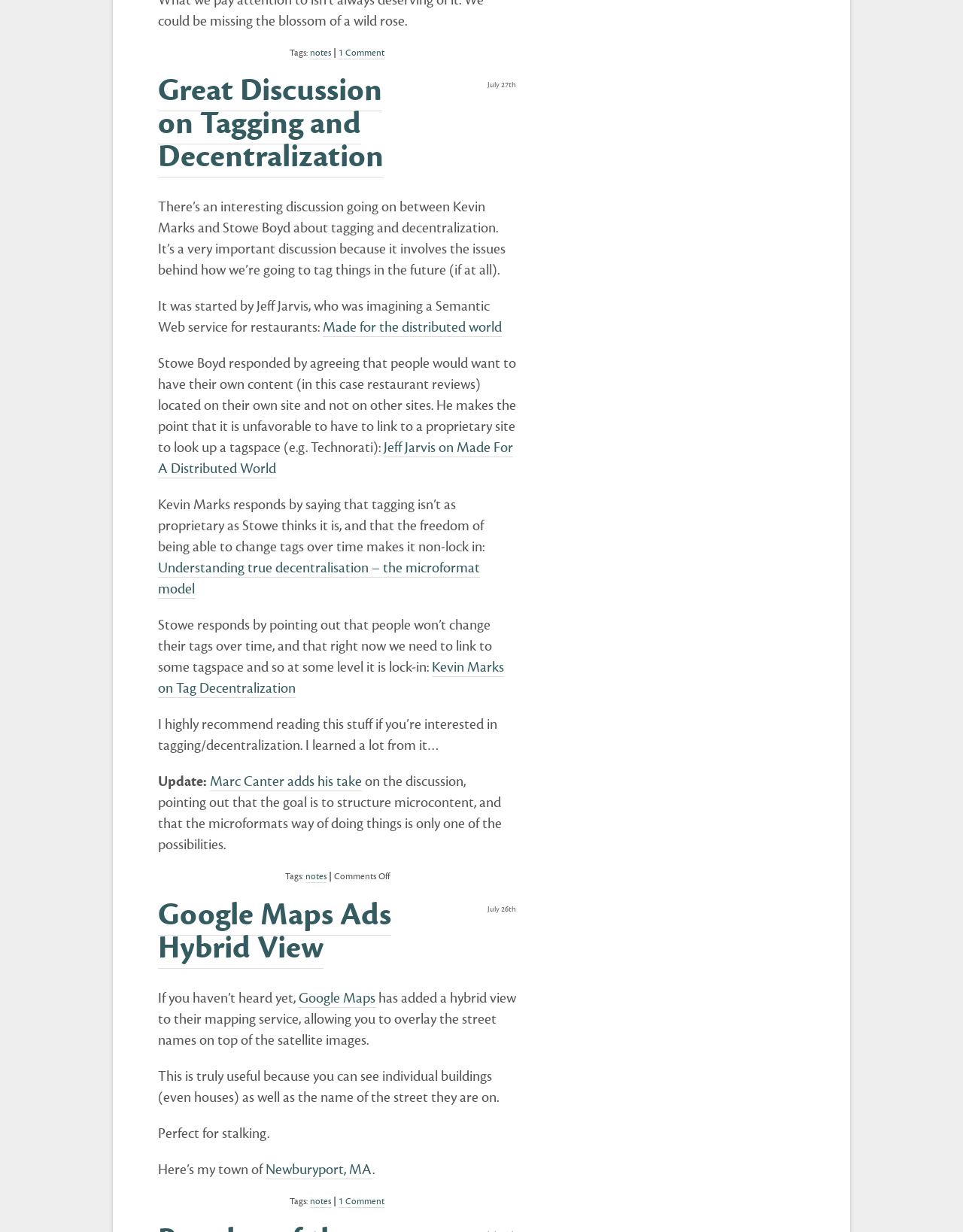Who started the discussion on tagging and decentralization?
Provide a detailed answer to the question using information from the image.

The discussion on tagging and decentralization was started by Jeff Jarvis, who imagined a Semantic Web service for restaurants, as mentioned in the text.